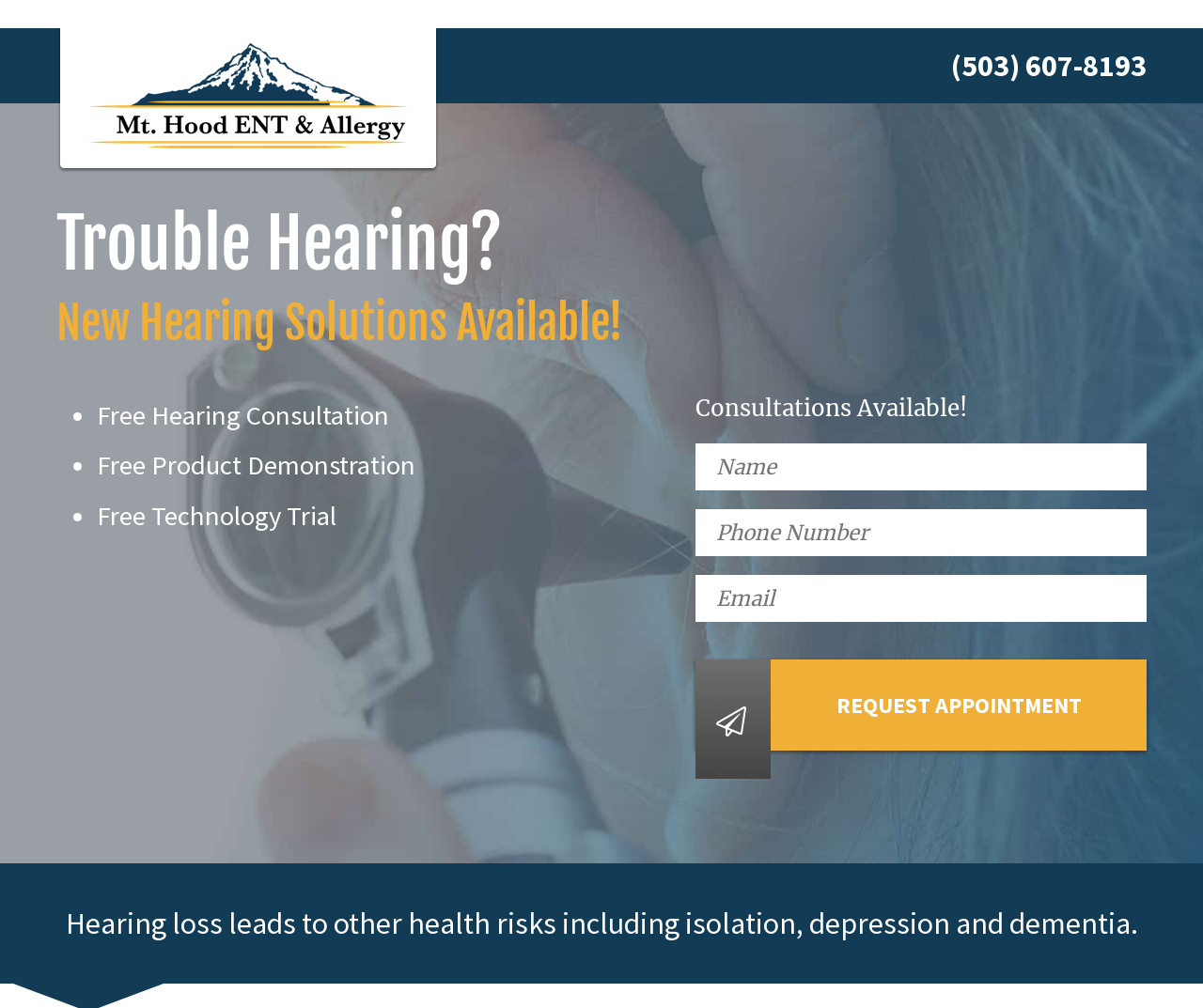Give a detailed explanation of the elements present on the webpage.

The webpage appears to be a landing page for Mt Hood ENT | Audiology Health, a healthcare service provider. At the top-left corner, there is an image, likely a logo. Below the logo, there is a phone number, (503) 607-8193, which is clickable. 

The main content of the page is divided into two sections. The first section is on the left side, which starts with a heading "Trouble Hearing?" followed by another heading "New Hearing Solutions Available!". Below these headings, there is a list of three bullet points, each describing a free service: Free Hearing Consultation, Free Product Demonstration, and Free Technology Trial.

On the right side, there is a section with a heading "Consultations Available!" above a contact form. The form has three required fields: Name, Phone Number, and Email. Below the form fields, there is a button labeled "REQUEST APPOINTMENT".

At the bottom of the page, there is a paragraph of text that explains the risks associated with hearing loss, including isolation, depression, and dementia.